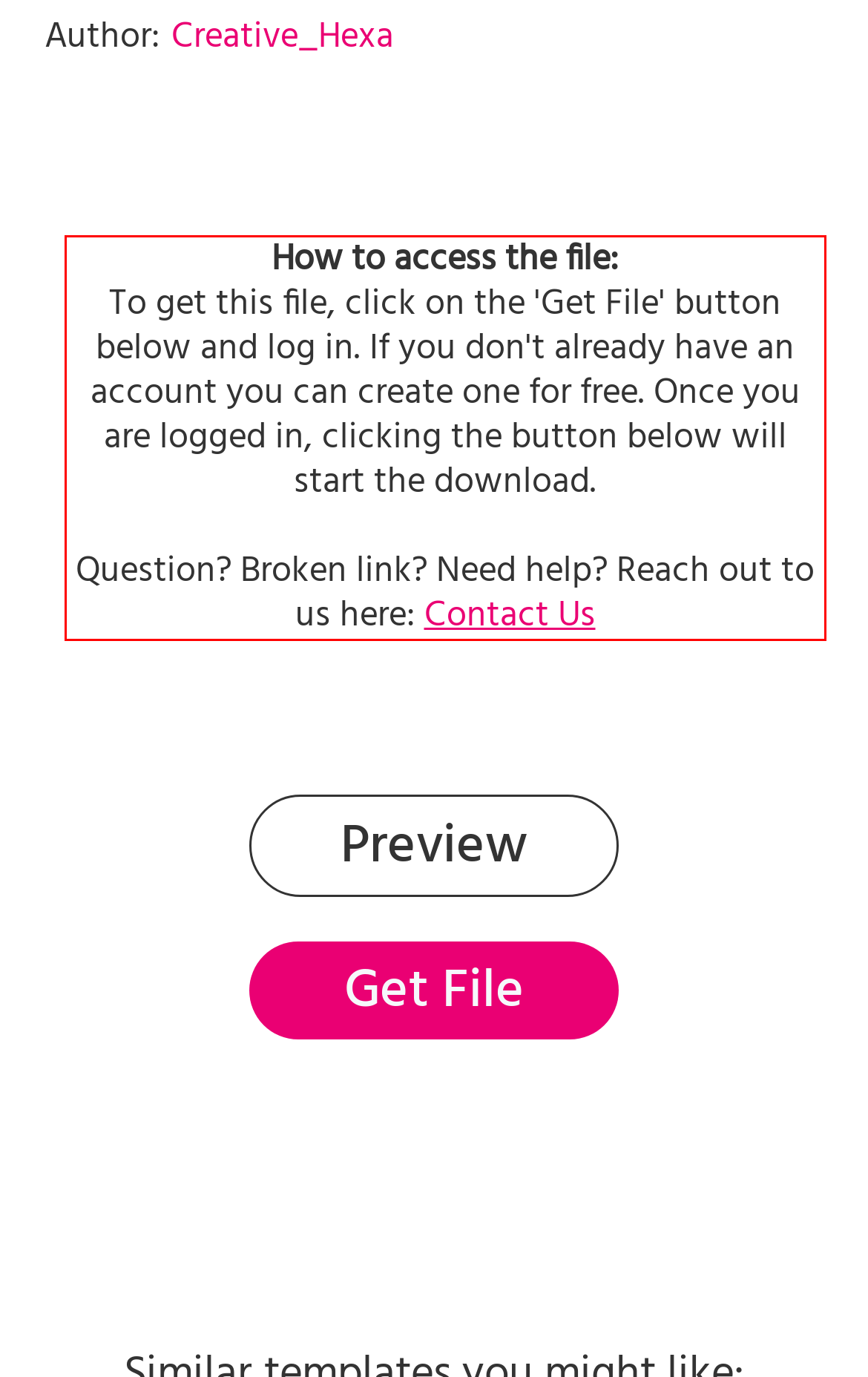You are looking at a screenshot of a webpage with a red rectangle bounding box. Use OCR to identify and extract the text content found inside this red bounding box.

How to access the file: ‍To get this file, click on the 'Get File' button below and log in. If you don't already have an account you can create one for free. Once you are logged in, clicking the button below will start the download. Question? Broken link? Need help? Reach out to us here: Contact Us